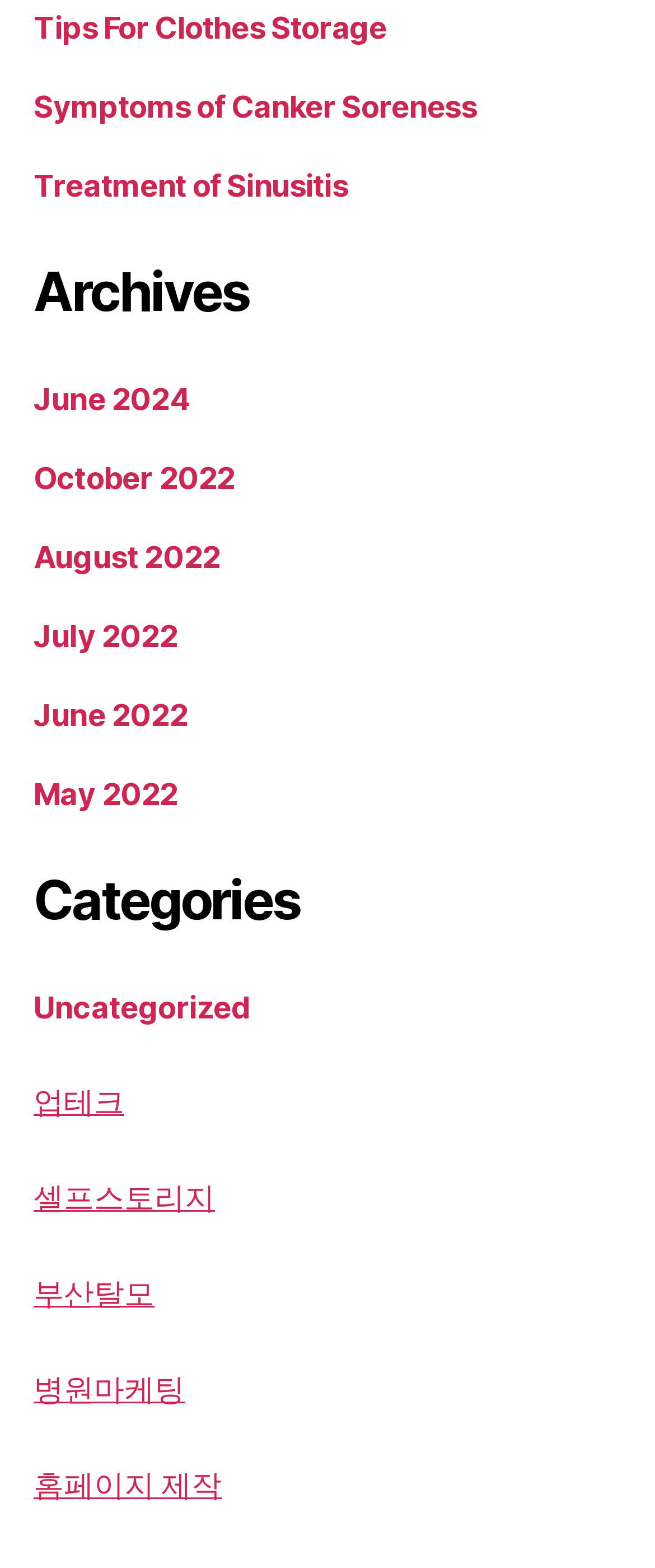Give a one-word or short phrase answer to the question: 
What is the purpose of the webpage?

Blog or article archive